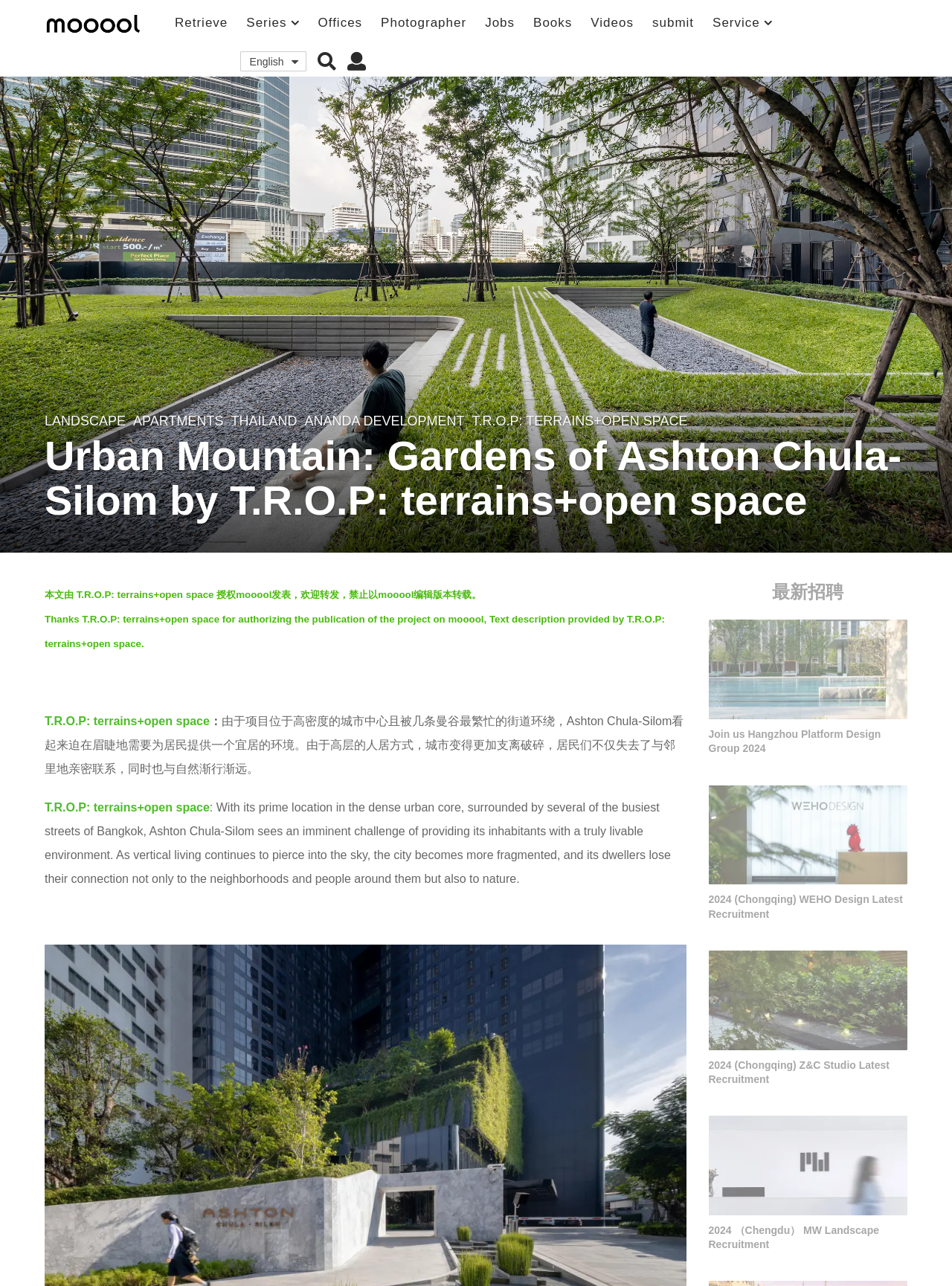Please provide a comprehensive response to the question below by analyzing the image: 
What is the purpose of the project?

The purpose of the project can be inferred from the text description provided by T.R.O.P: terrains+open space, which states that the project aims to provide a truly livable environment for its inhabitants.